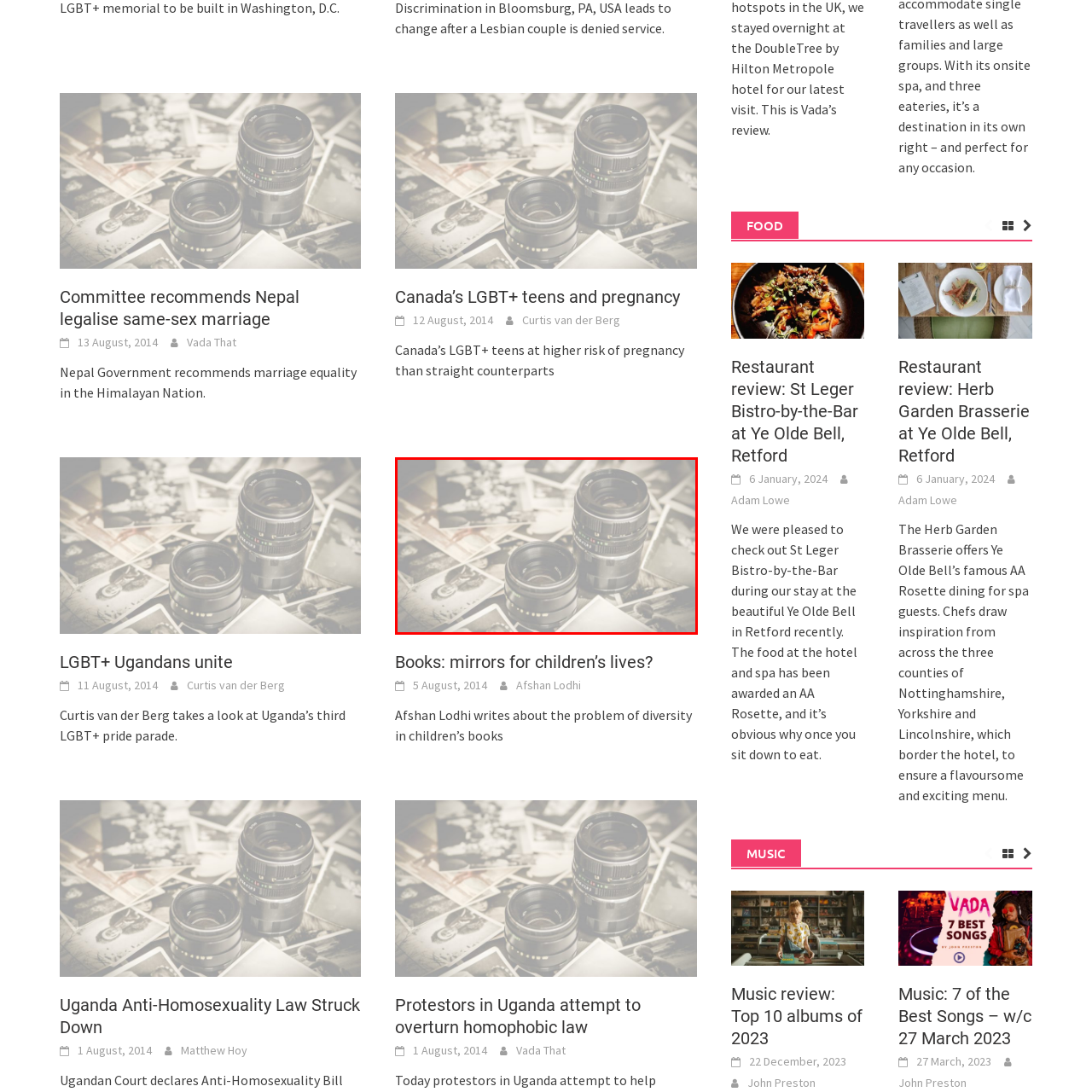Give a thorough and detailed account of the visual content inside the red-framed part of the image.

The image captures two camera lenses prominently displayed in the foreground, surrounded by a backdrop of scattered vintage photographs. The soft focus and muted tones create a nostalgic ambiance, evoking feelings of memories captured through the lens. The first lens, slightly larger and more intricate, reflects the craftsmanship and engineering of photography, while the second lens offers a contrasting design with clean lines. This composition highlights the relationship between photography and the memories it preserves, suggesting a story of capturing life’s moments through the art of photography.